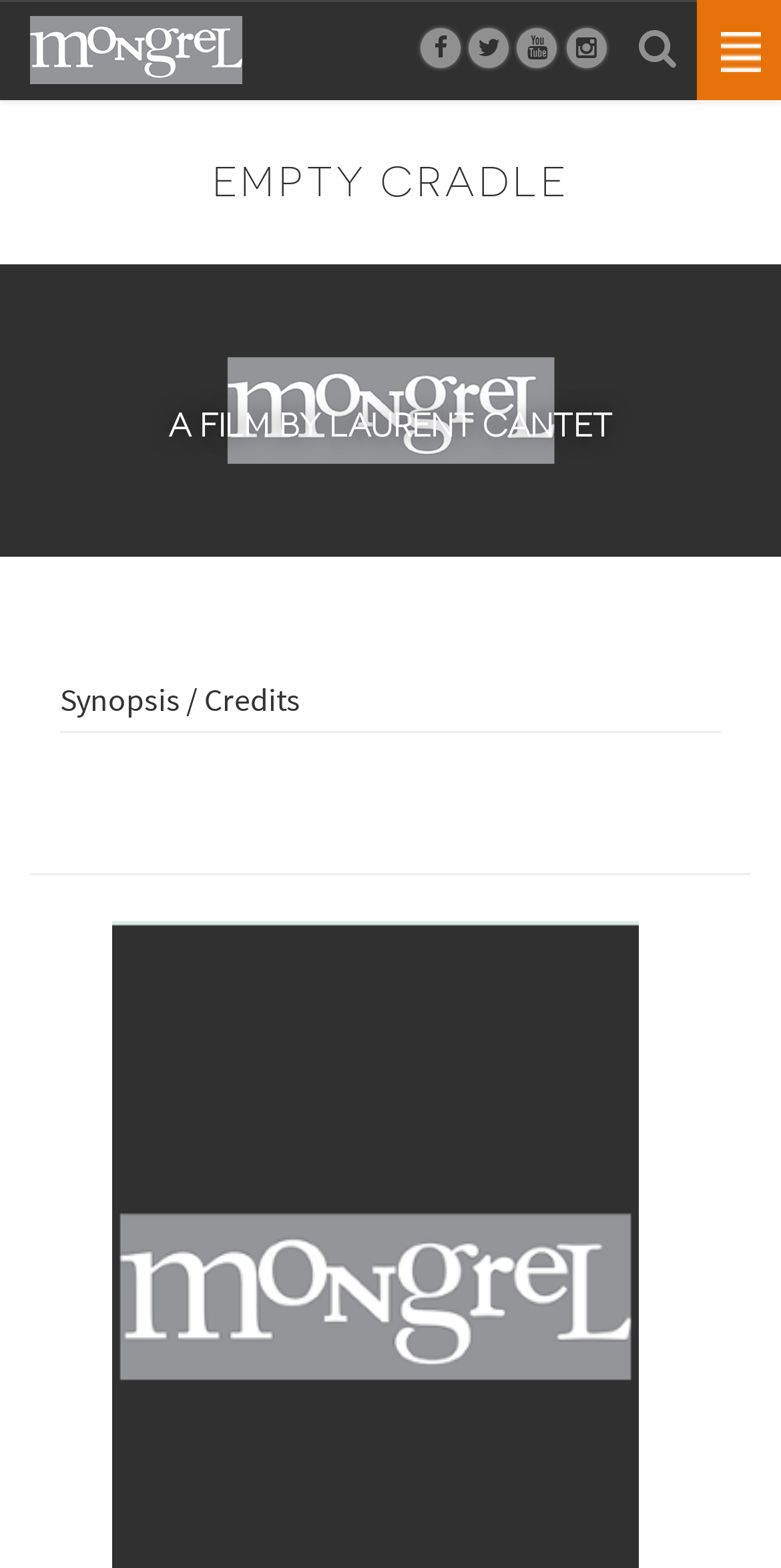Please answer the following question using a single word or phrase: 
What is the title of the film?

Empty Cradle